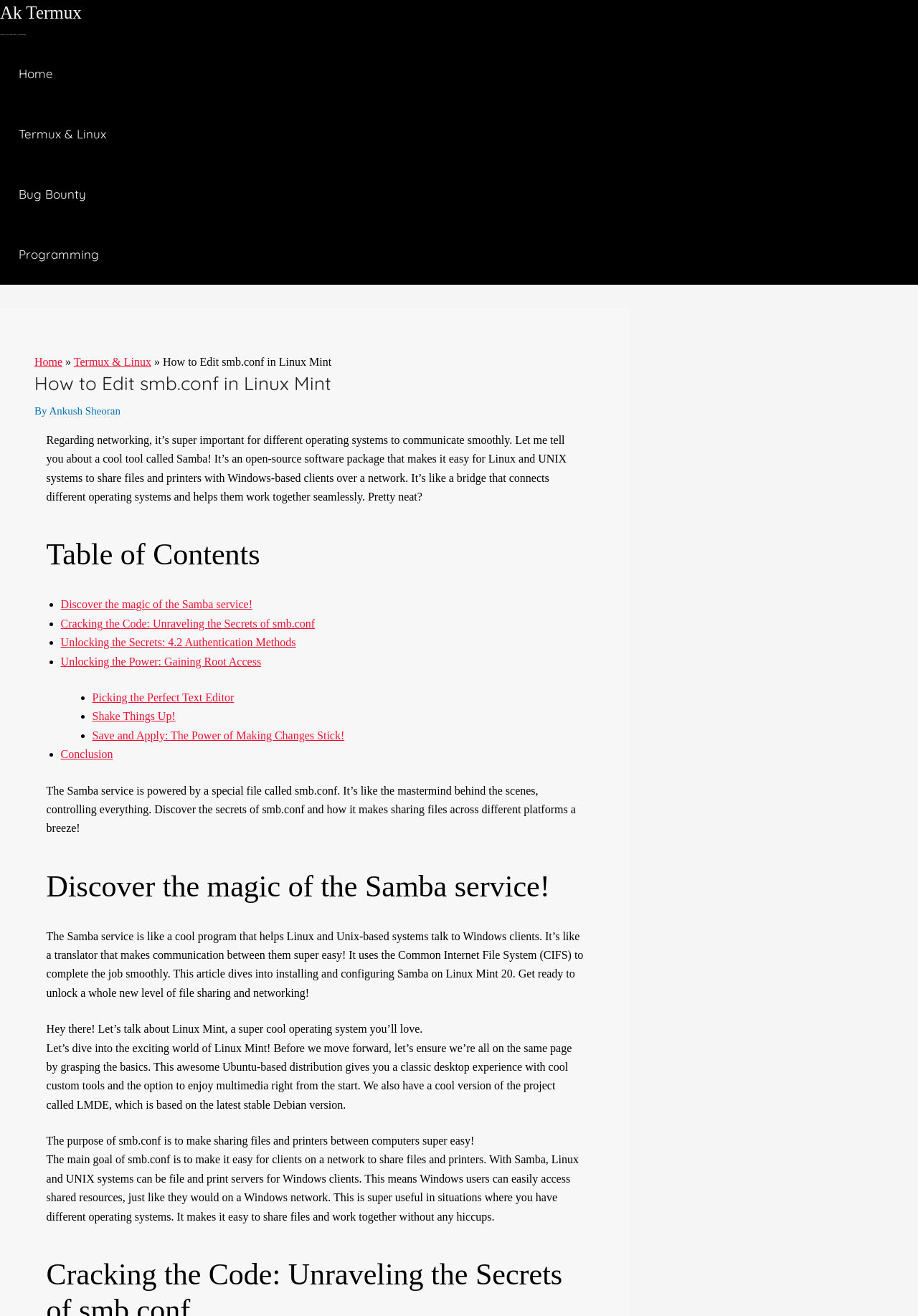From the details in the image, provide a thorough response to the question: What is the purpose of the smb.conf file?

The purpose of the smb.conf file is to make it easy for clients on a network to share files and printers. With Samba, Linux and UNIX systems can be file and print servers for Windows clients. This means Windows users can easily access shared resources, just like they would on a Windows network.